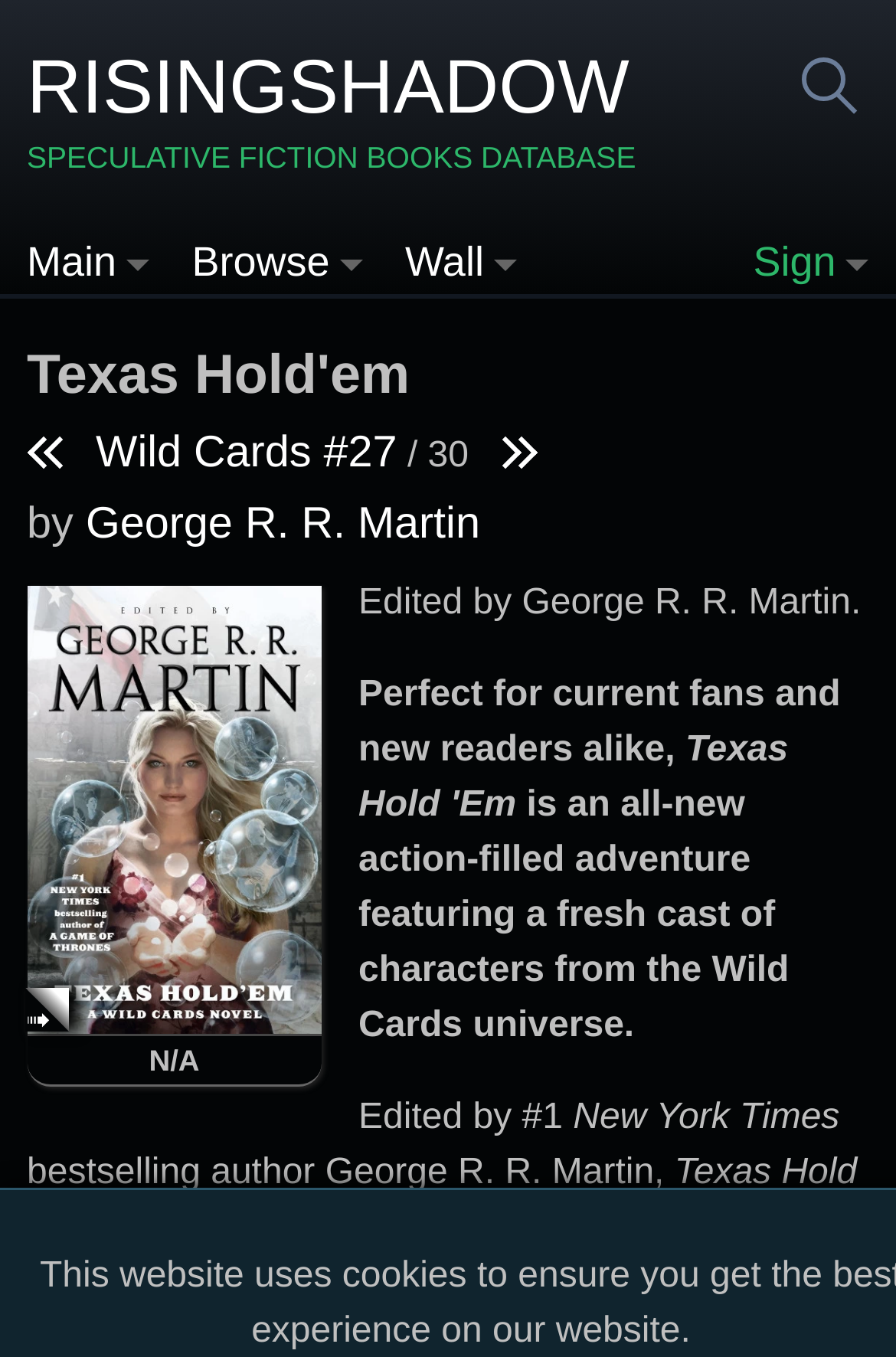Specify the bounding box coordinates for the region that must be clicked to perform the given instruction: "Click on the link to Three Kings (Wild Cards #28)".

[0.559, 0.317, 0.595, 0.353]